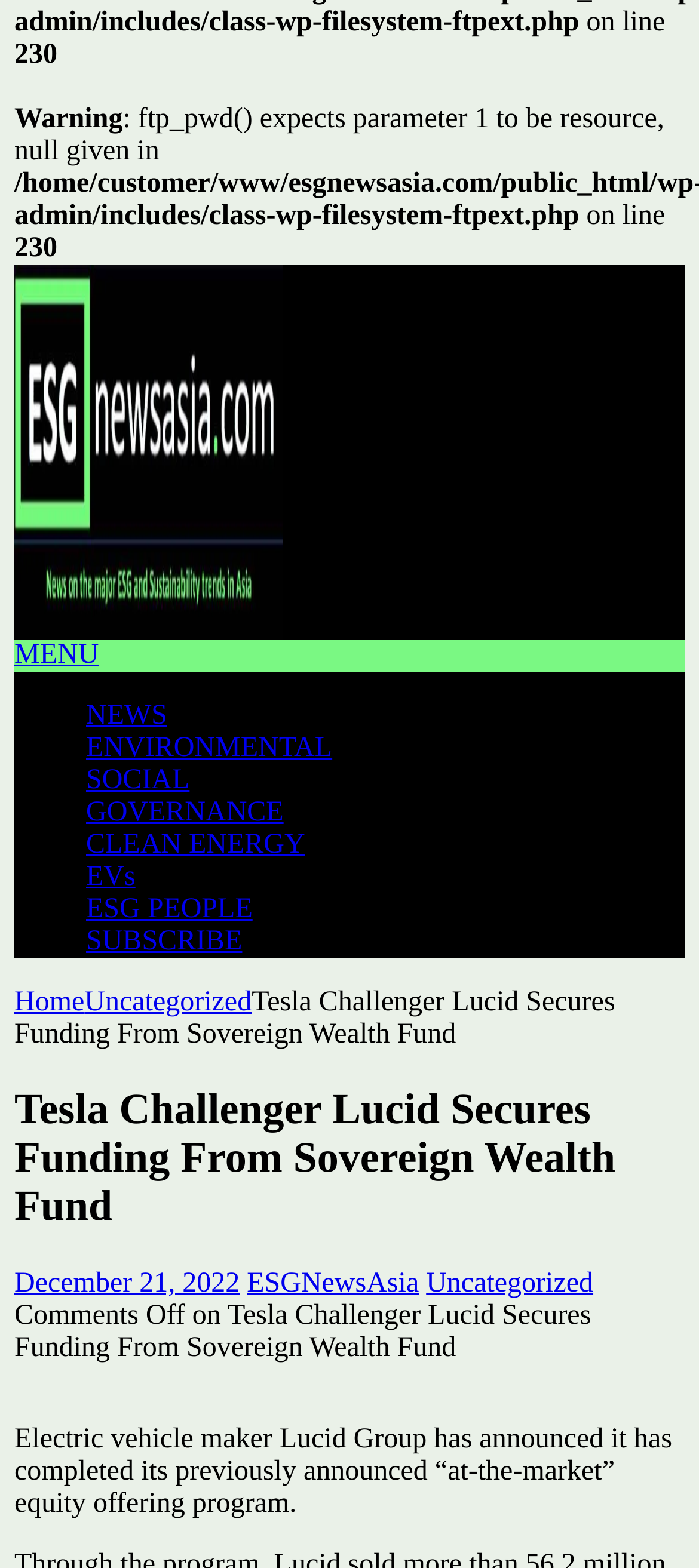Based on the visual content of the image, answer the question thoroughly: How many links are there in the menu?

I counted the number of links in the menu by looking at the list of links starting from 'NEWS' to 'SUBSCRIBE', and there are 8 links in total.